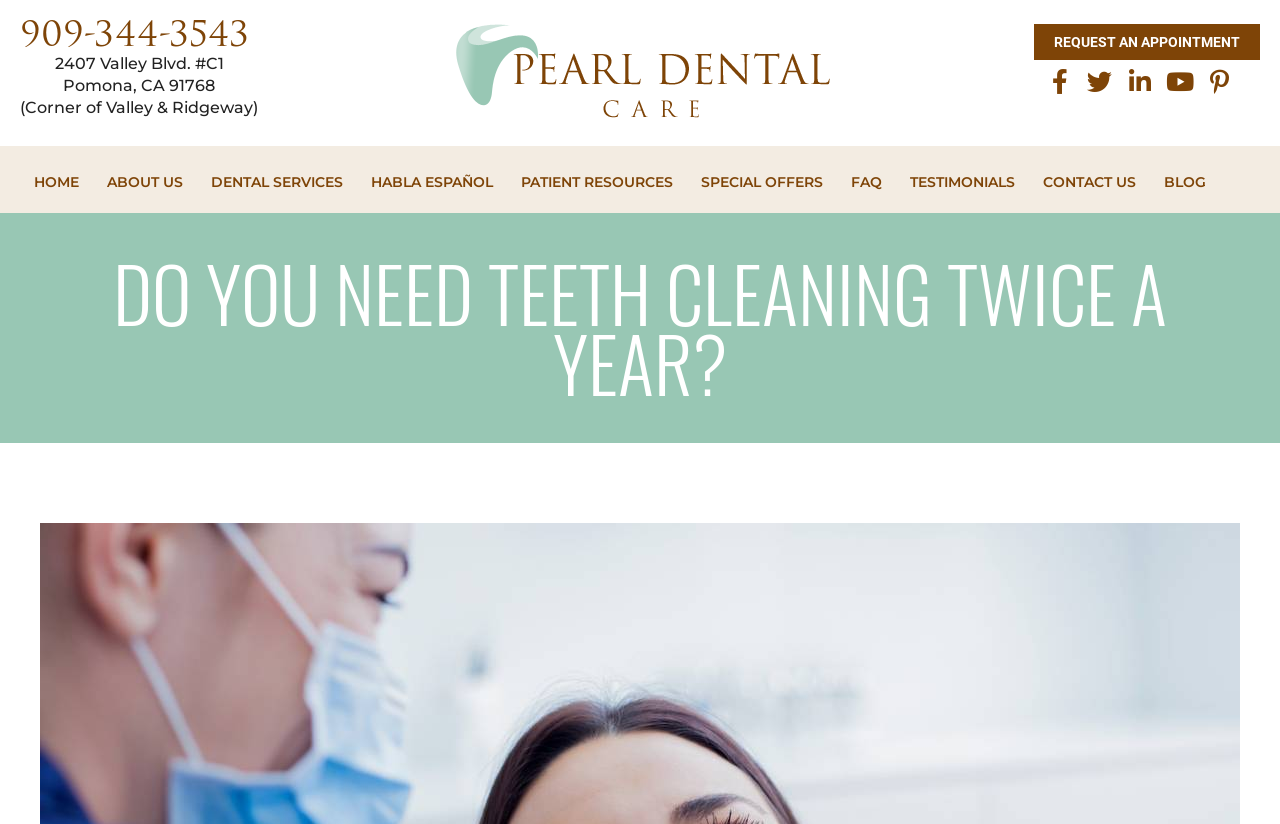Determine the bounding box coordinates for the area that needs to be clicked to fulfill this task: "Call the office". The coordinates must be given as four float numbers between 0 and 1, i.e., [left, top, right, bottom].

[0.016, 0.024, 0.195, 0.066]